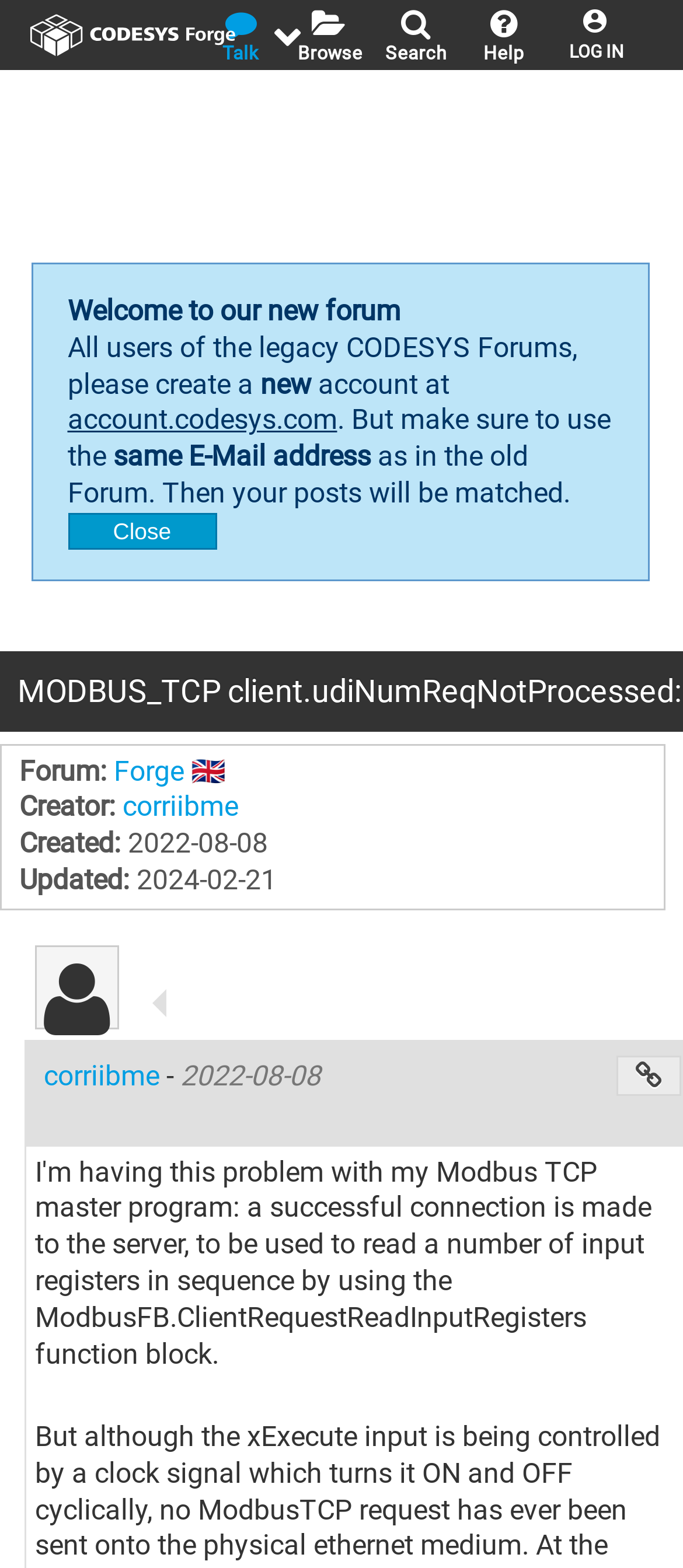Please indicate the bounding box coordinates for the clickable area to complete the following task: "log in". The coordinates should be specified as four float numbers between 0 and 1, i.e., [left, top, right, bottom].

[0.821, 0.0, 0.913, 0.04]